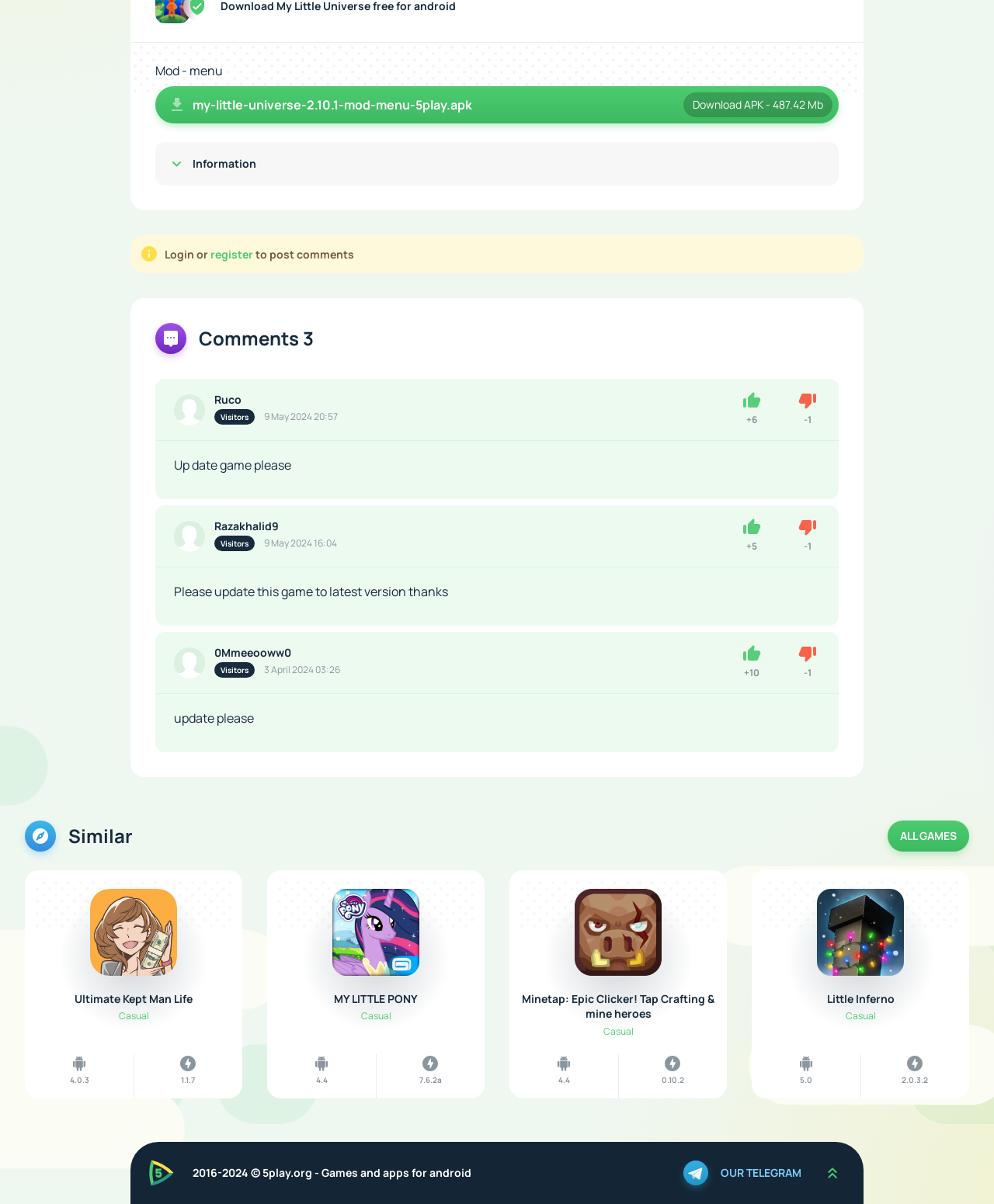What is the name of the APK file?
Based on the image content, provide your answer in one word or a short phrase.

my-little-universe-2.10.1-mod-menu-5play.apk